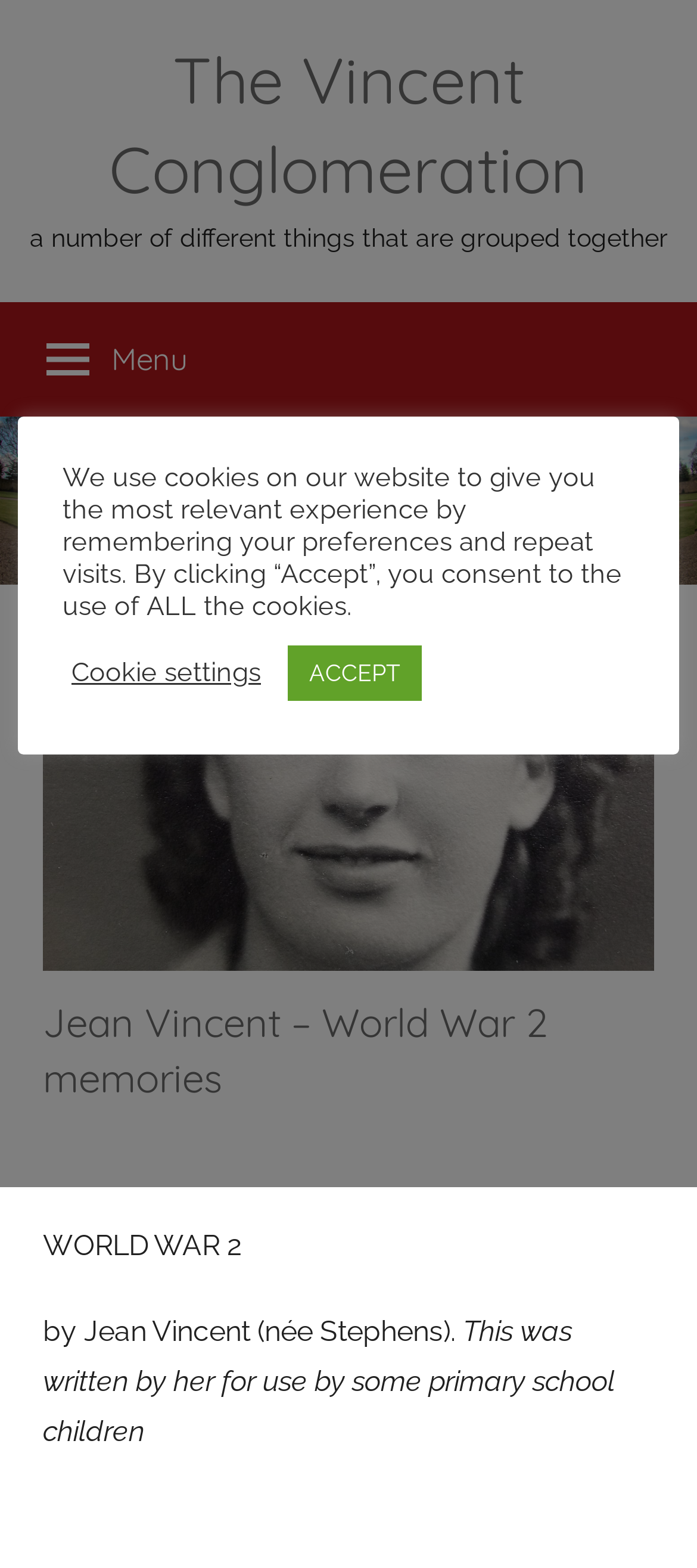Please find and report the primary heading text from the webpage.

Jean Vincent – World War 2 memories